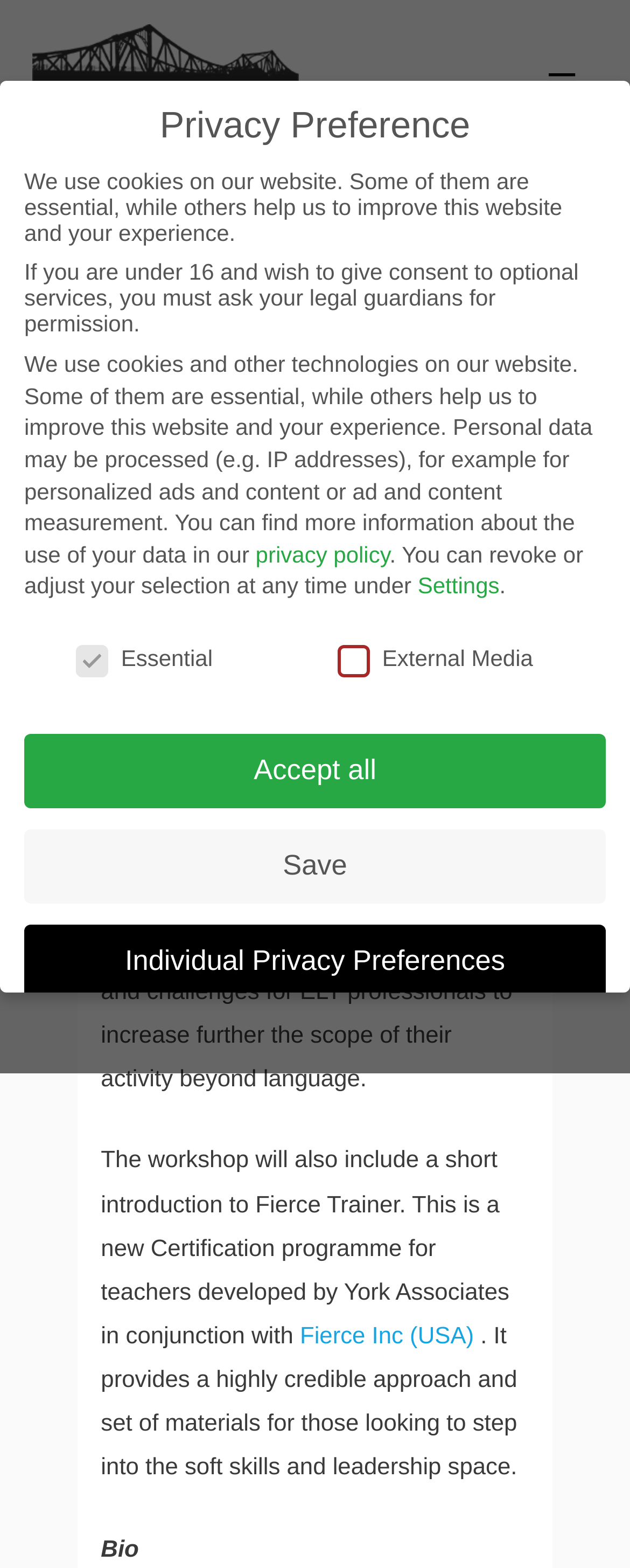What is Fierce Trainer?
Refer to the image and provide a one-word or short phrase answer.

Certification programme for teachers